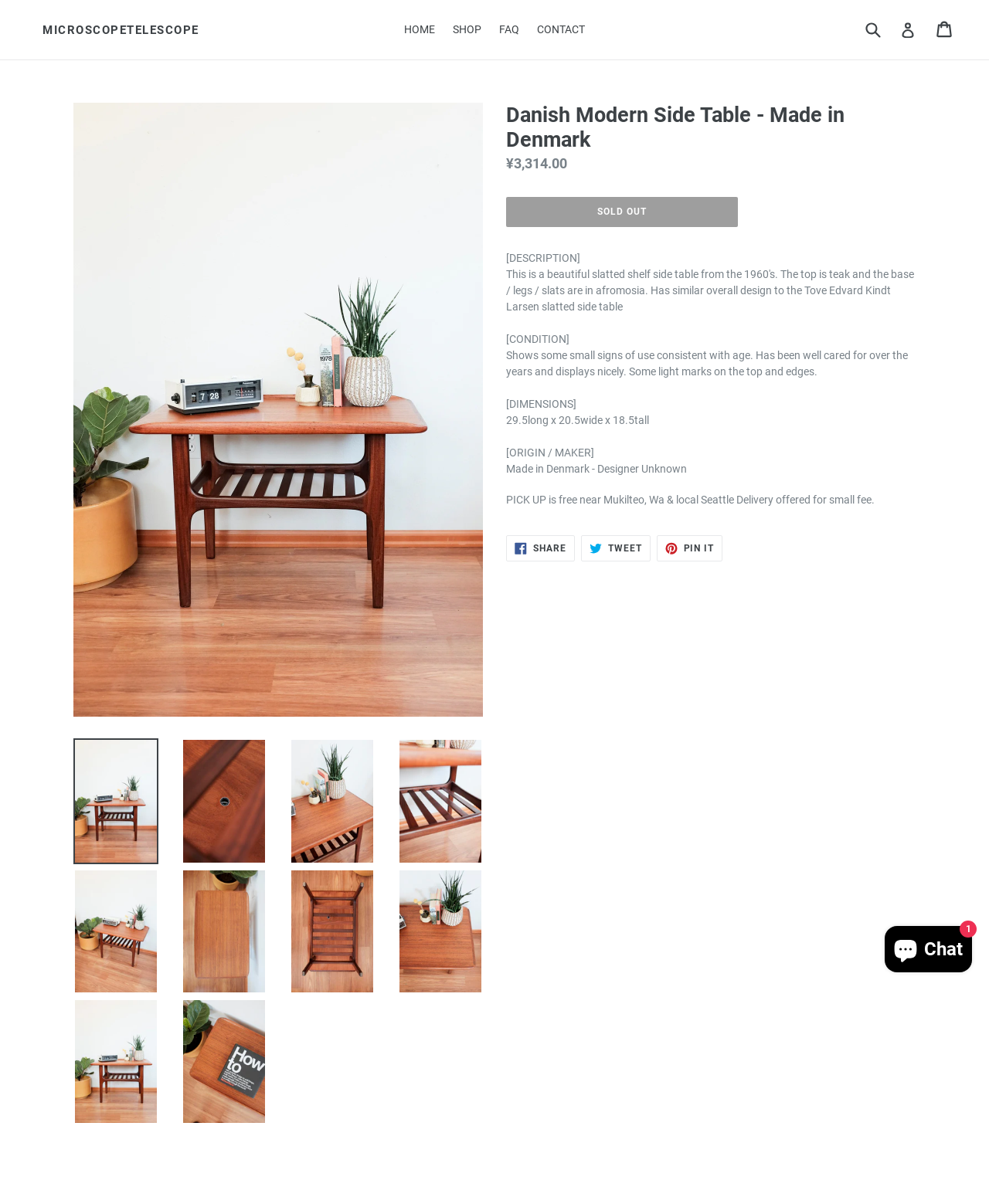What is the material of the table top?
Look at the image and respond with a one-word or short phrase answer.

Teak